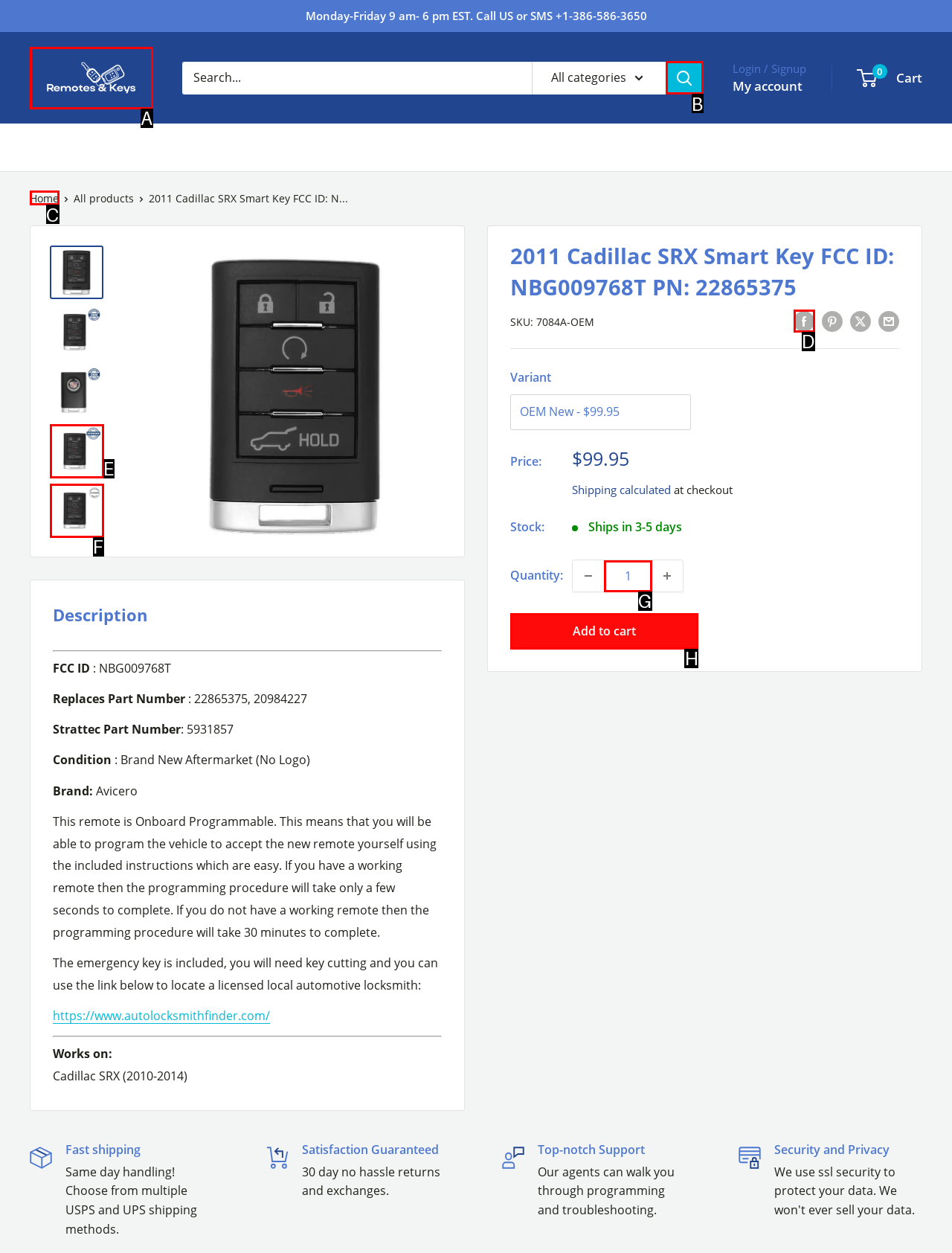Which HTML element fits the description: Add to cart? Respond with the letter of the appropriate option directly.

H